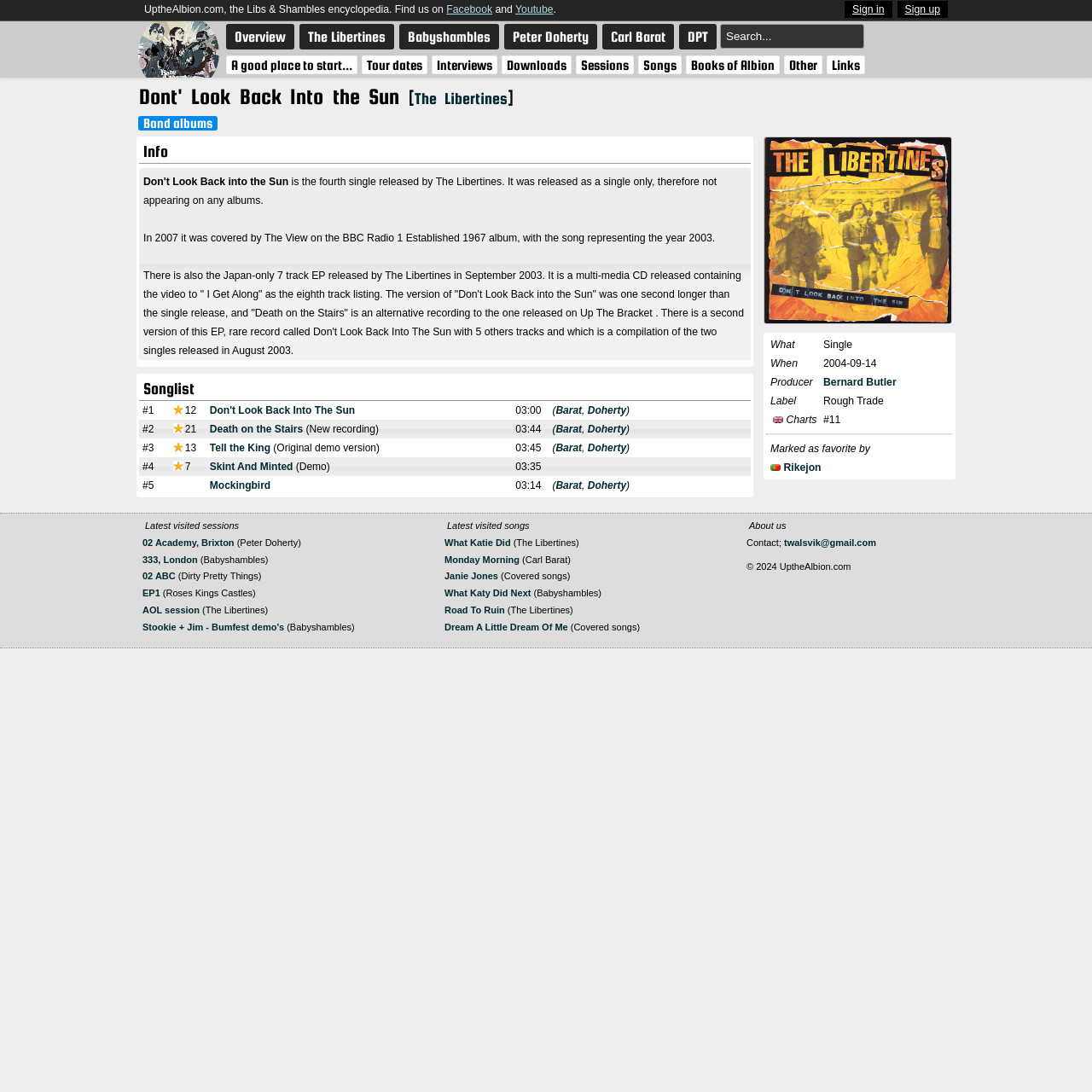Please give a succinct answer using a single word or phrase:
What is the duration of the song 'Death on the Stairs (New recording)'?

03:44